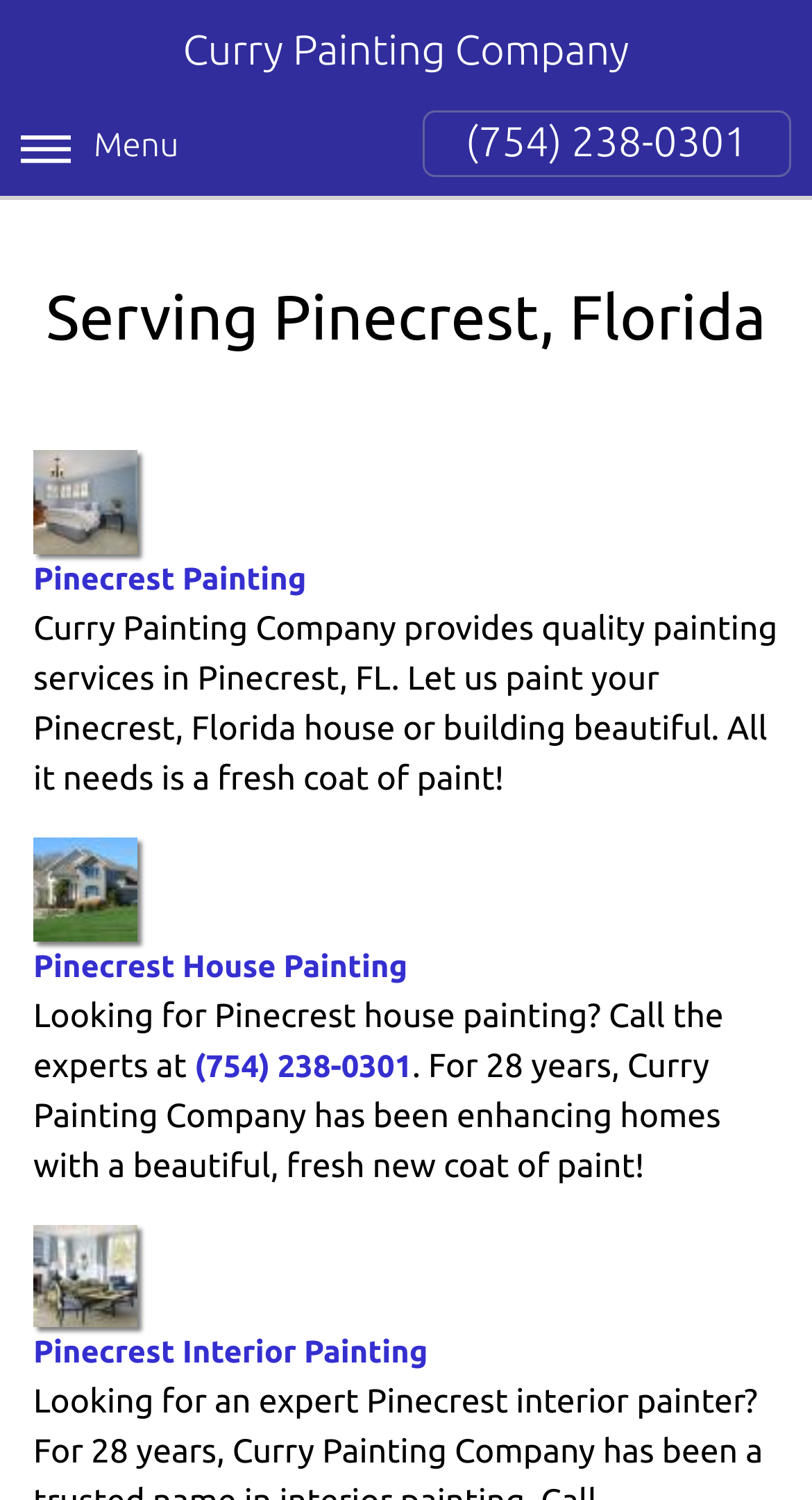Answer the following inquiry with a single word or phrase:
What is the company's name?

Curry Painting Company